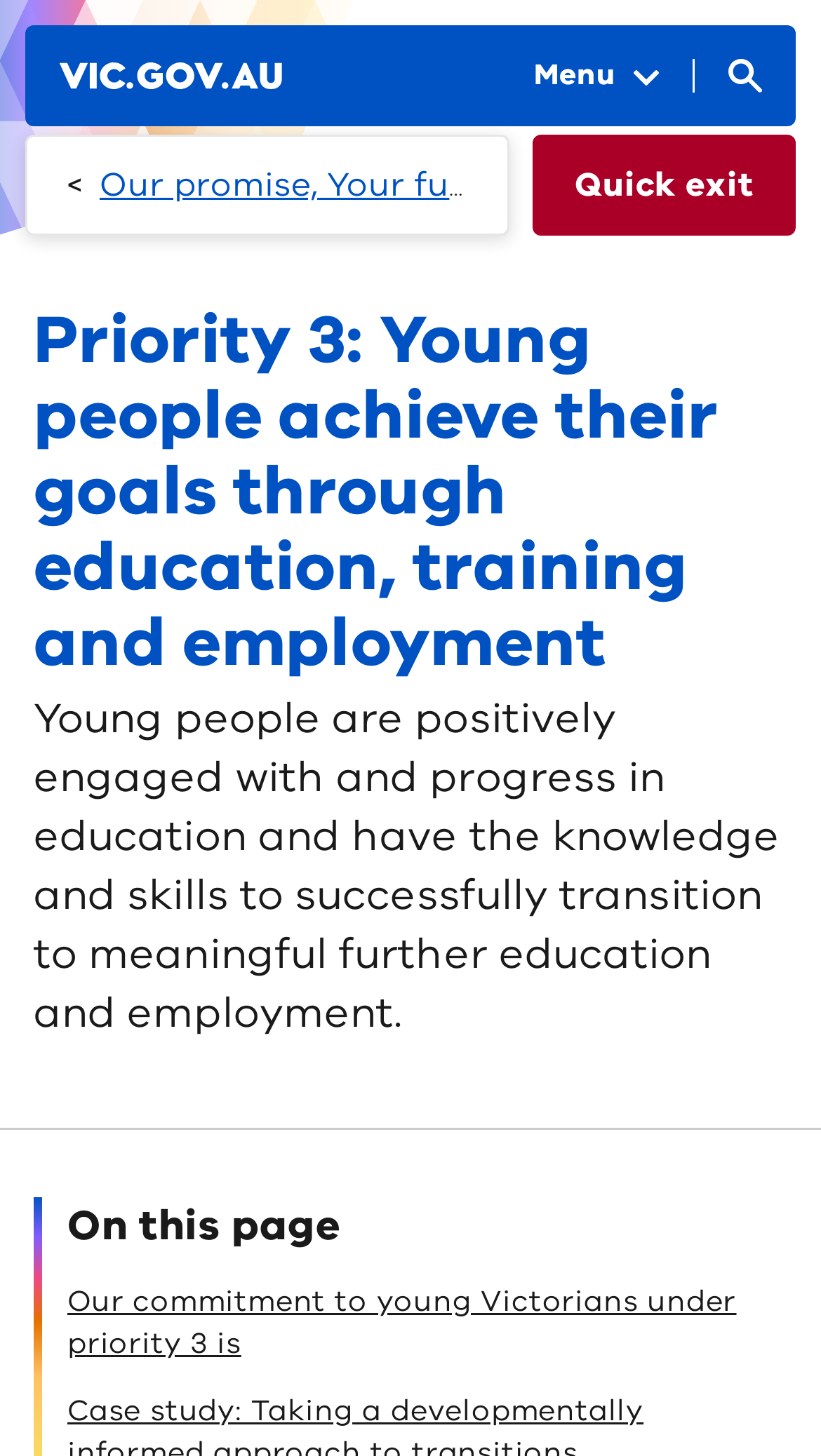Give a succinct answer to this question in a single word or phrase: 
What is the relationship between the webpage and the Victoria government?

The webpage is part of the Victoria government